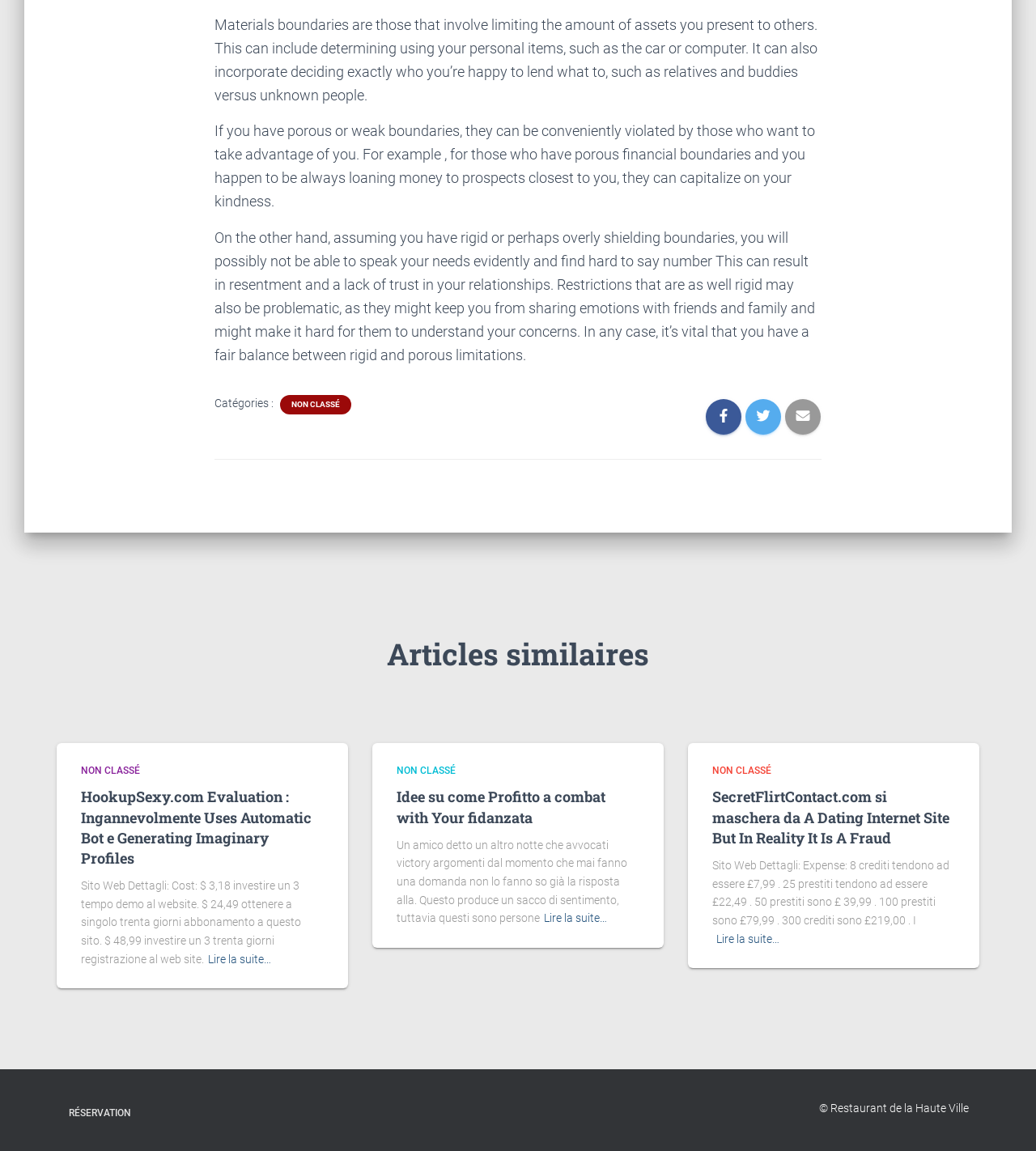Please answer the following question using a single word or phrase: 
What is the cost of 100 credits on SecretFlirtContact.com?

£79.99